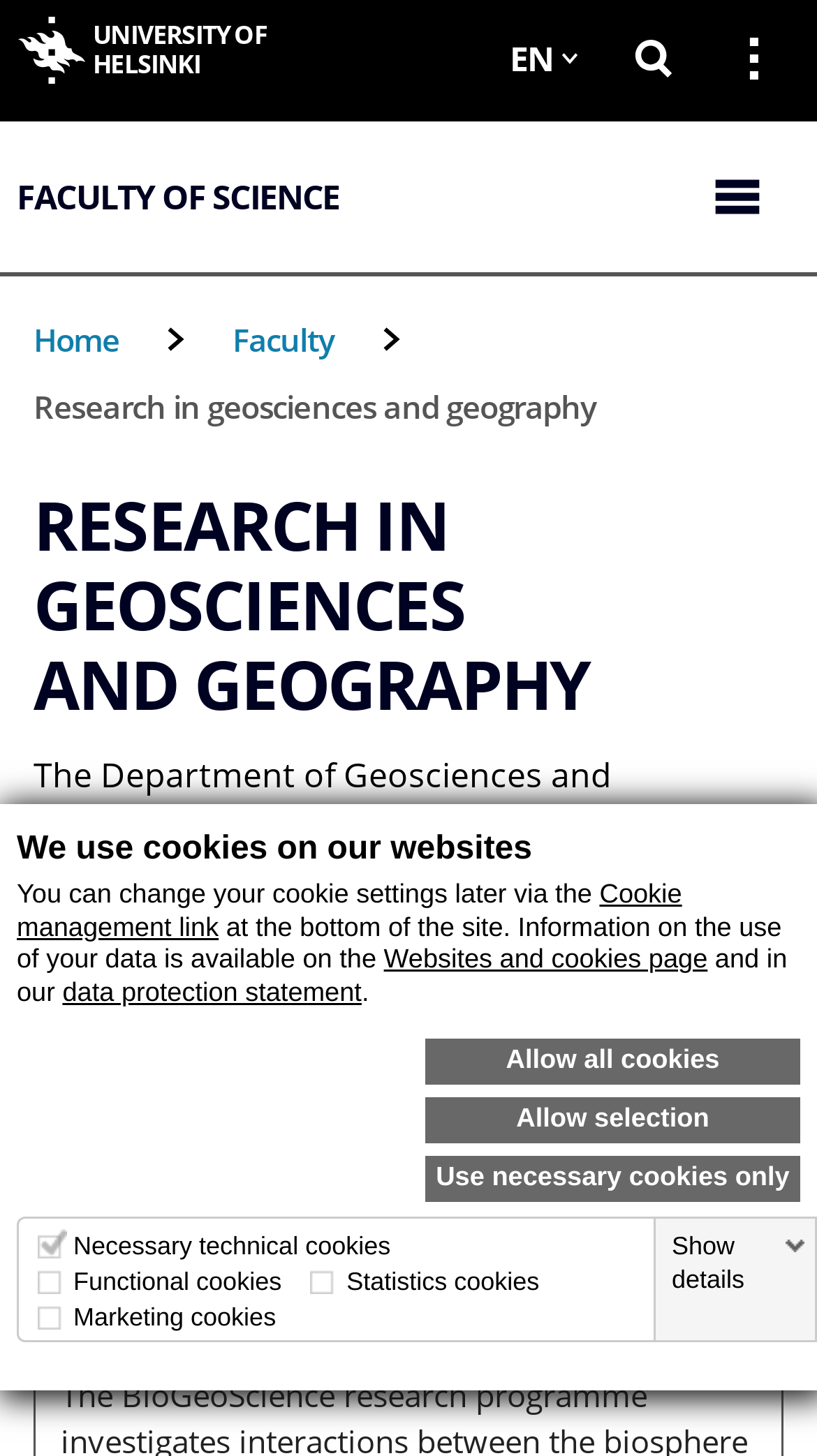How many tabs are there in the tablist?
Give a single word or phrase answer based on the content of the image.

2